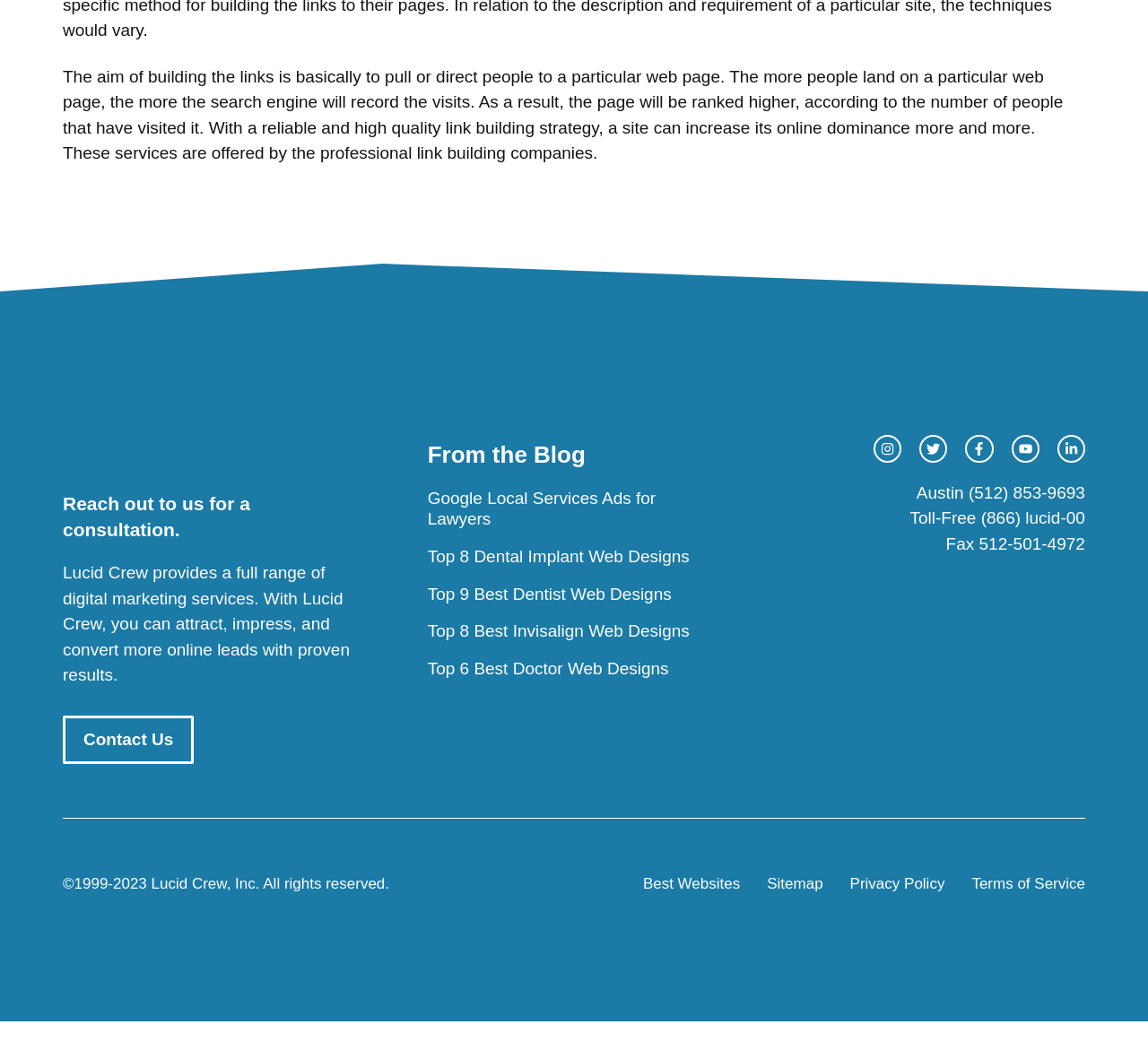Please determine the bounding box coordinates of the element's region to click in order to carry out the following instruction: "View the Sitemap". The coordinates should be four float numbers between 0 and 1, i.e., [left, top, right, bottom].

[0.668, 0.838, 0.717, 0.86]